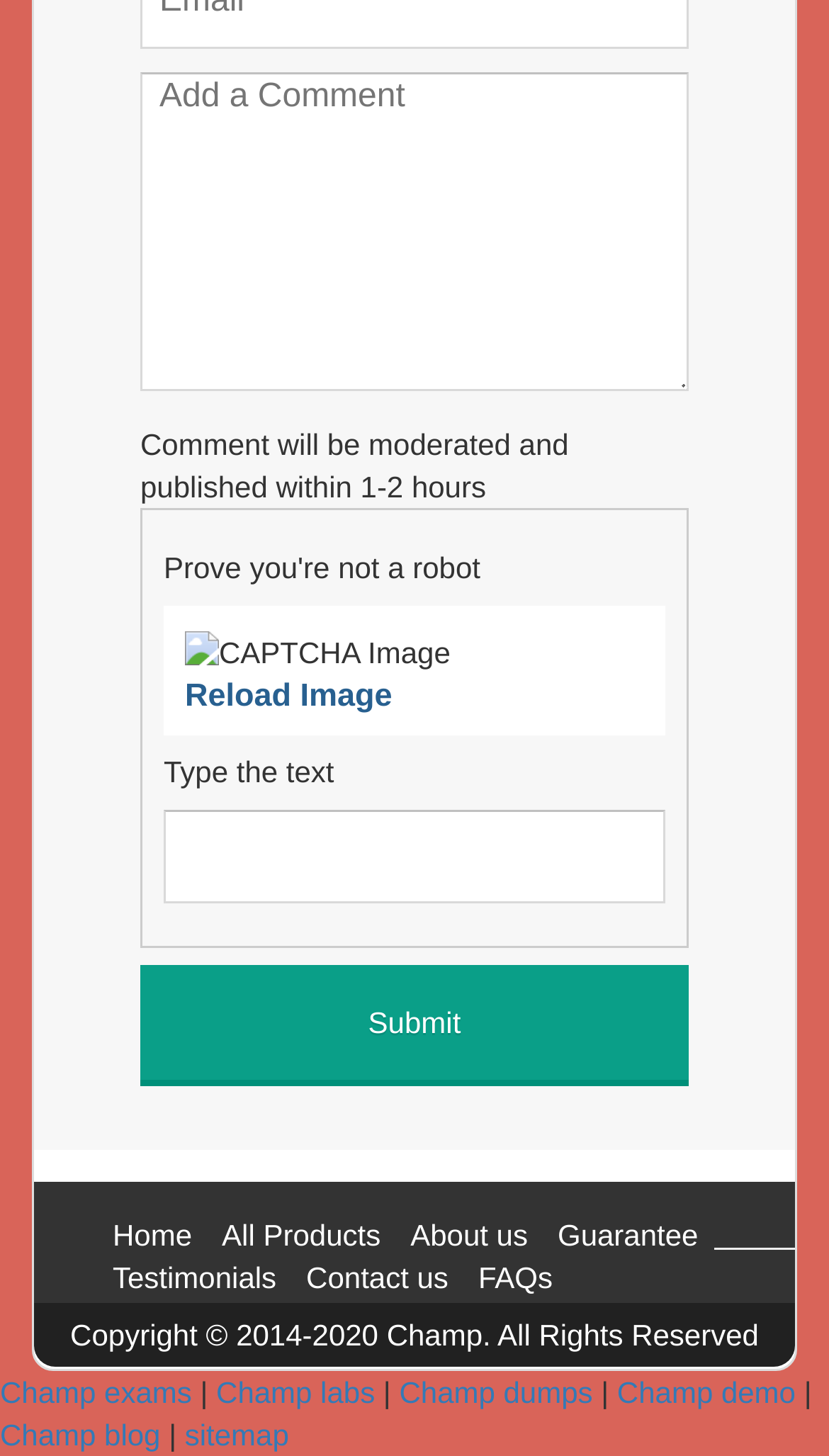Using the element description Contact us, predict the bounding box coordinates for the UI element. Provide the coordinates in (top-left x, top-left y, bottom-right x, bottom-right y) format with values ranging from 0 to 1.

[0.369, 0.866, 0.541, 0.89]